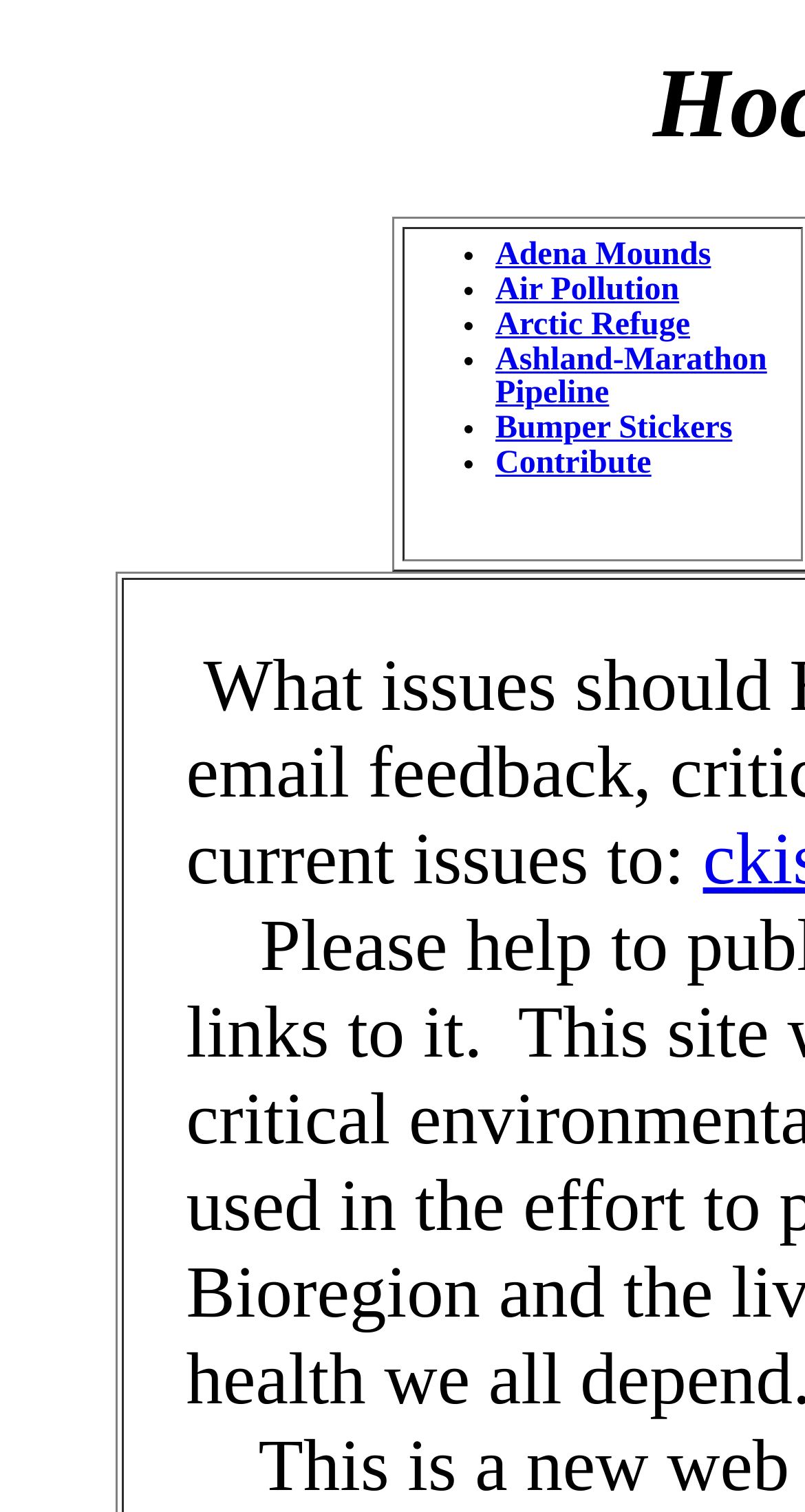What is the purpose of the website?
Use the information from the screenshot to give a comprehensive response to the question.

Based on the meta description and the content of the webpage, it appears that the website is focused on protecting the Hocking bioregion, and the links in the gridcell are related to this purpose.